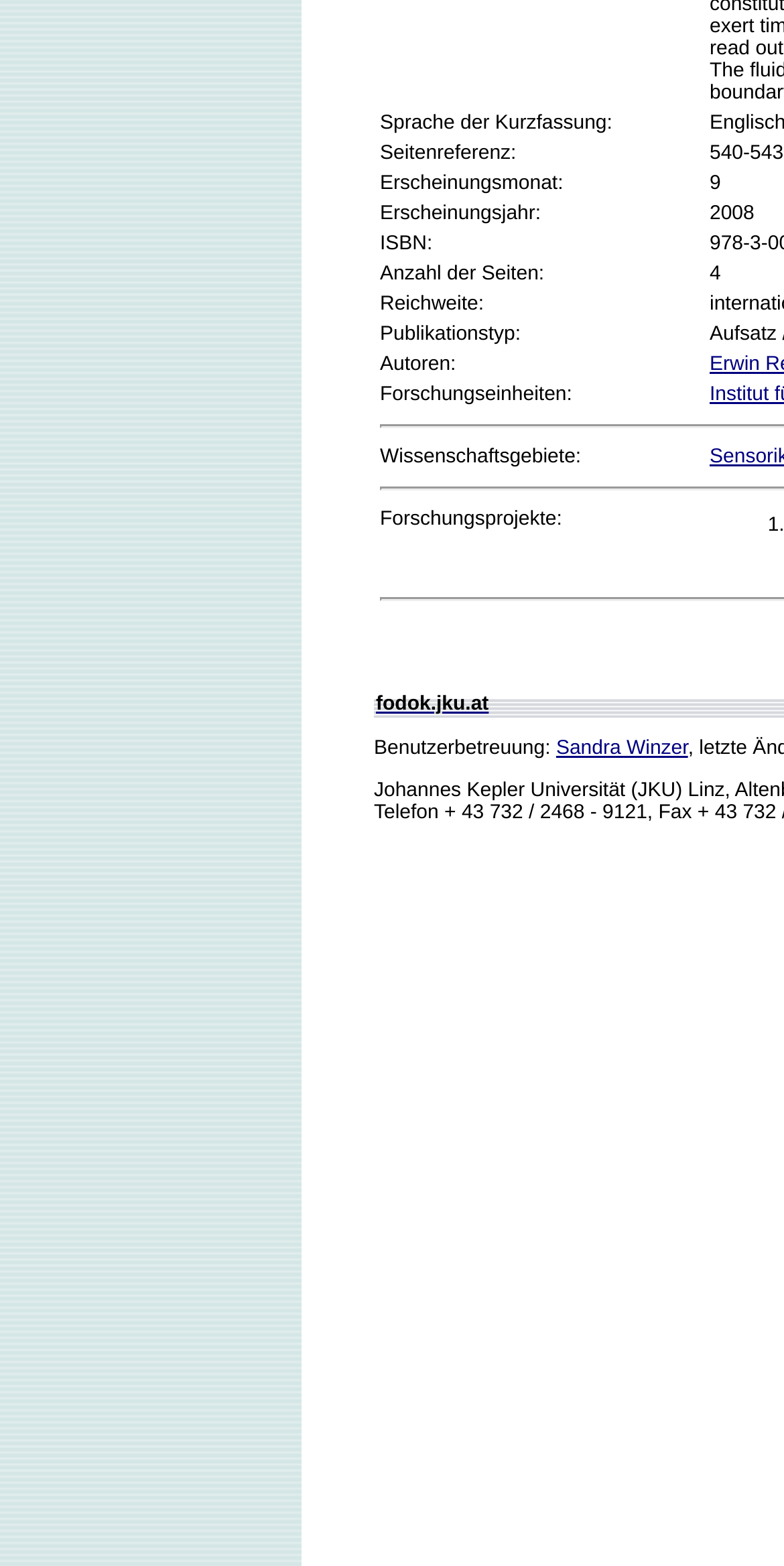Calculate the bounding box coordinates for the UI element based on the following description: "Sandra Winzer". Ensure the coordinates are four float numbers between 0 and 1, i.e., [left, top, right, bottom].

[0.709, 0.471, 0.877, 0.485]